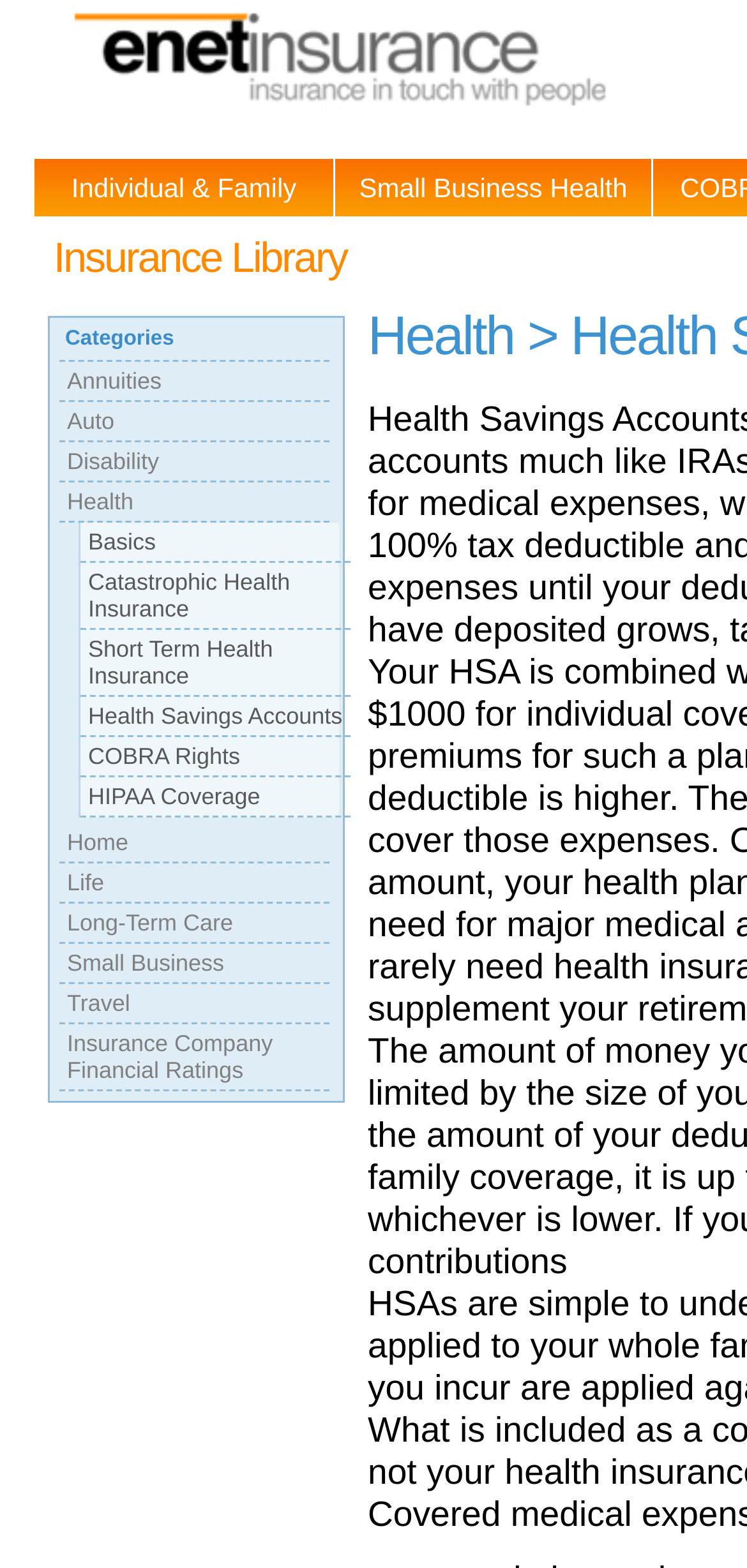Using details from the image, please answer the following question comprehensively:
How many main navigation links are at the top of the page?

By examining the top navigation links, I found two main links: 'Individual & Family' and 'Small Business Health'.